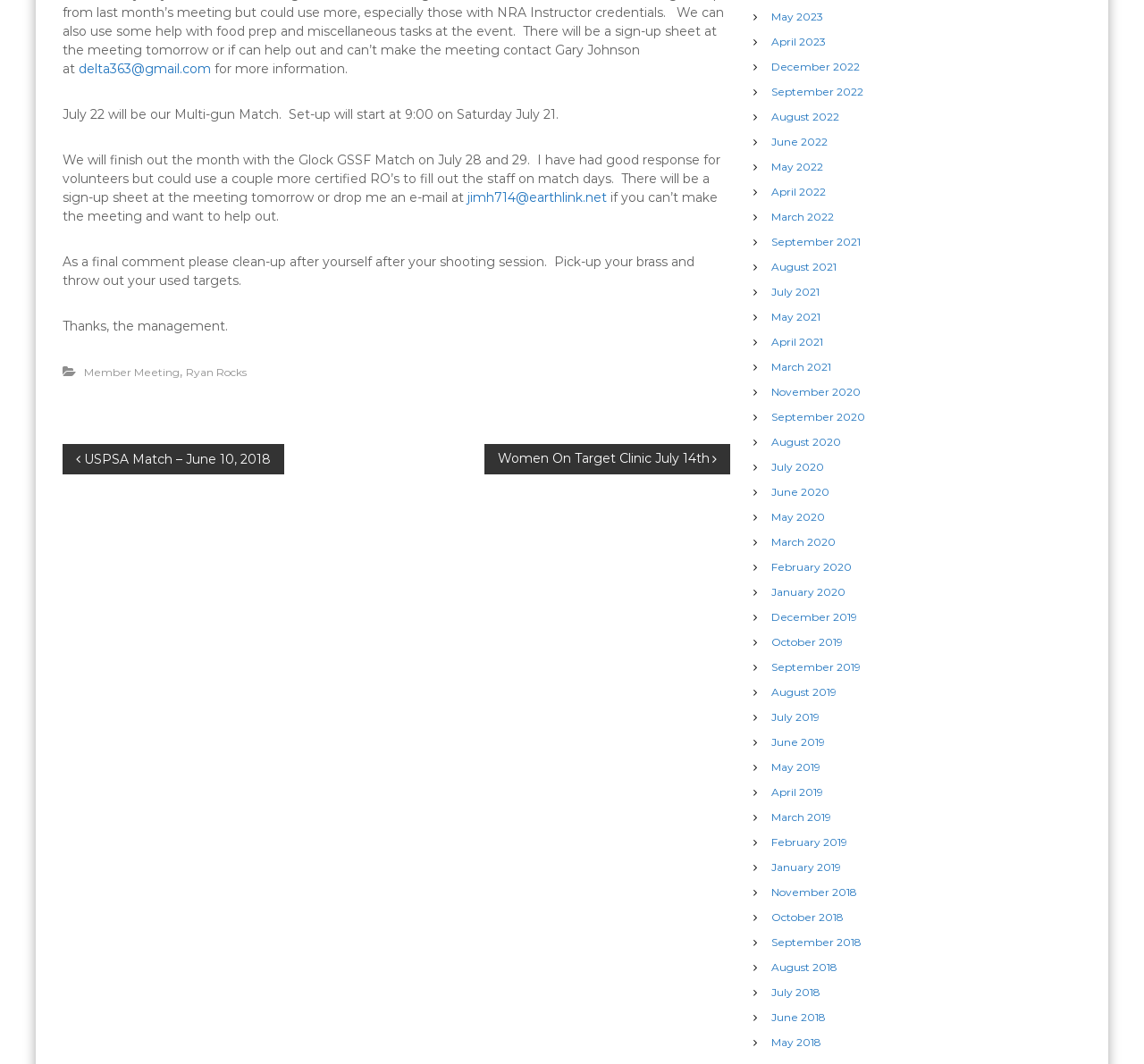Identify the bounding box coordinates for the element that needs to be clicked to fulfill this instruction: "Click the 'USPSA Match – June 10, 2018' link". Provide the coordinates in the format of four float numbers between 0 and 1: [left, top, right, bottom].

[0.055, 0.417, 0.248, 0.446]